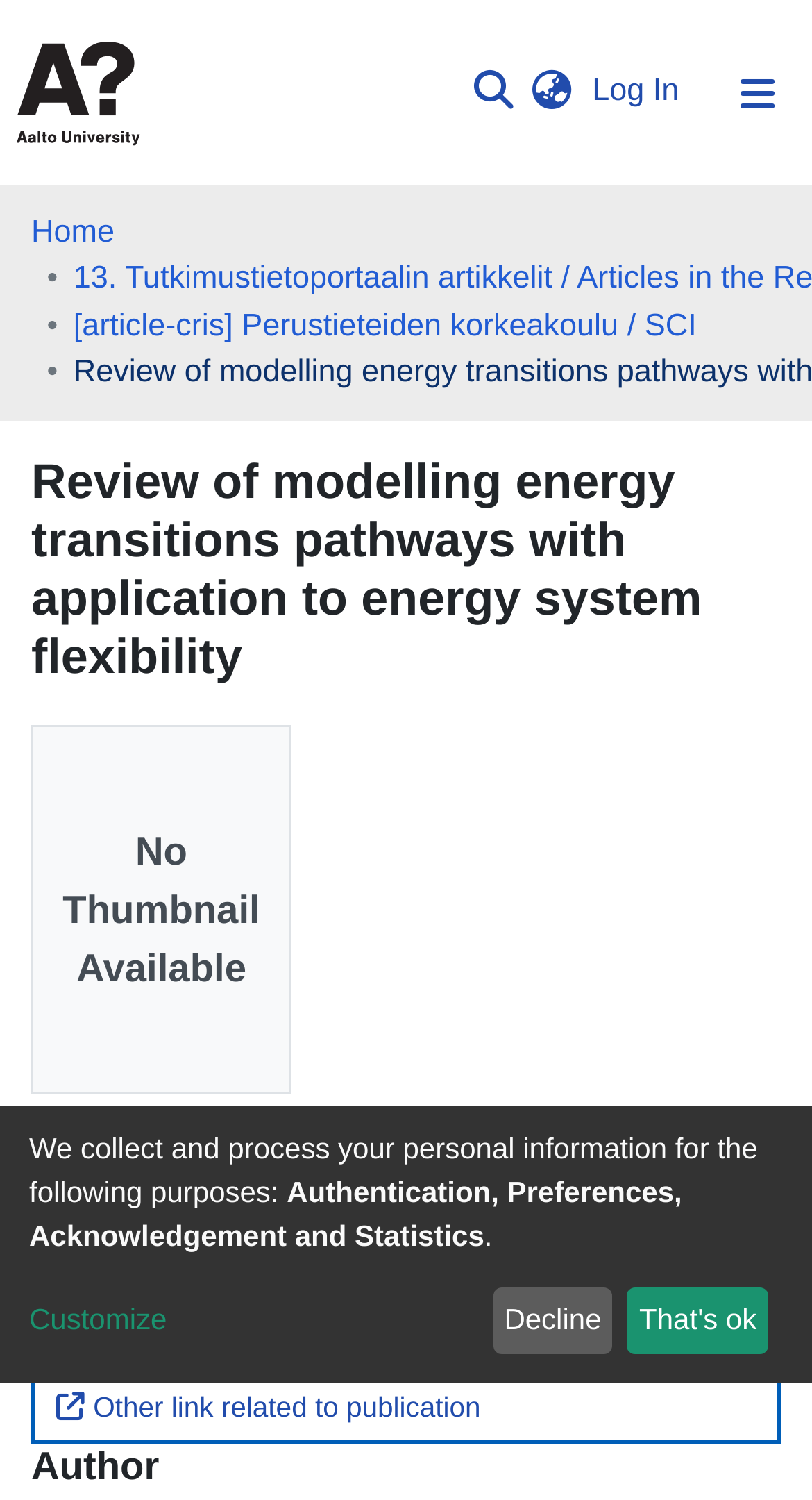How many links are there in the main navigation bar?
Offer a detailed and full explanation in response to the question.

I counted the links in the main navigation bar, which are 'Communities & Collections', 'Browse Aaltodoc publication archive', and 'Statistics'.